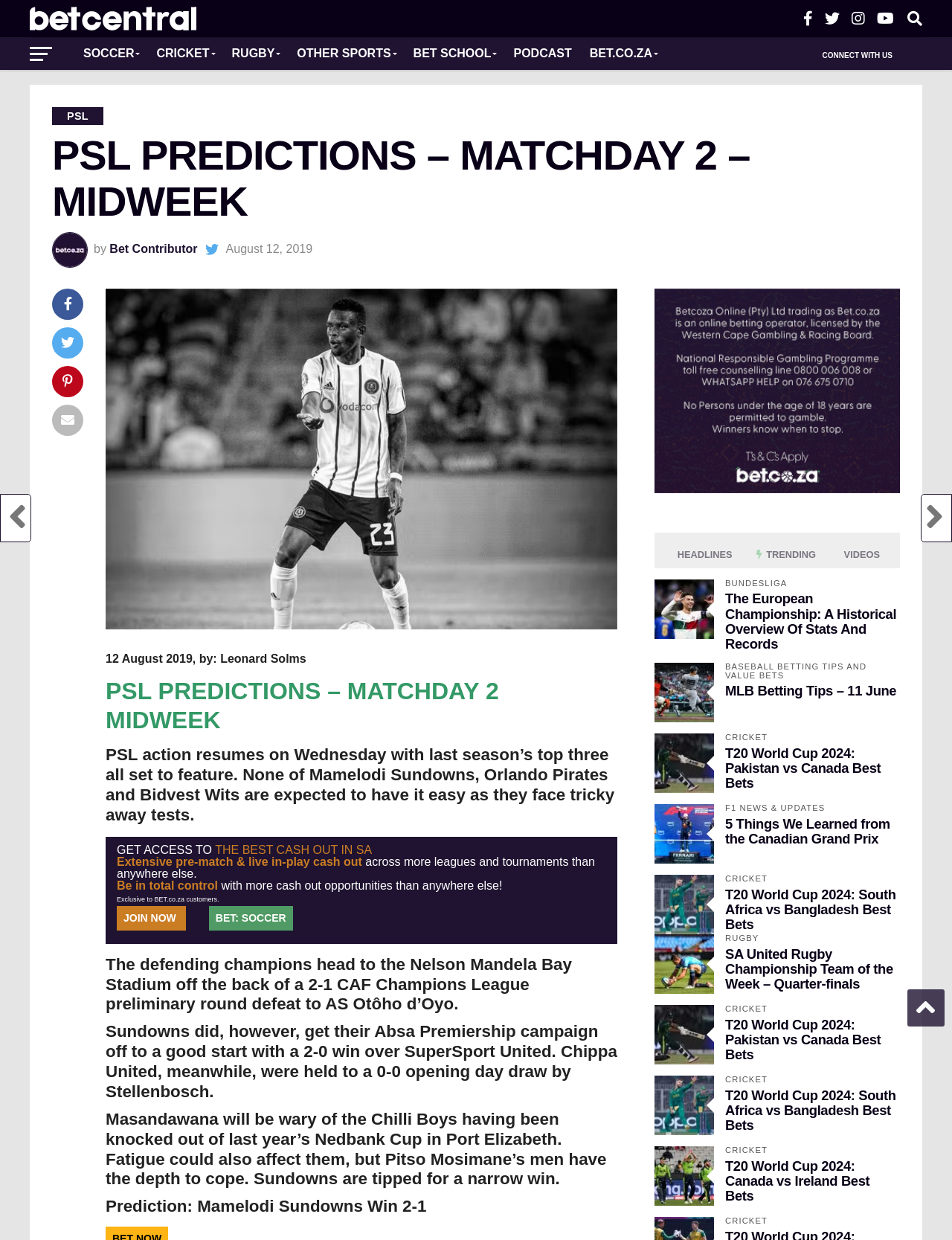Offer a comprehensive description of the webpage’s content and structure.

This webpage is about PSL predictions and betting tips for Matchday 2 of the new season. At the top, there is a logo and a navigation menu with links to different sports categories, including soccer, cricket, rugby, and others. Below the navigation menu, there is a heading that reads "PSL PREDICTIONS - MATCHDAY 2 - MIDWEEK" followed by a subheading that provides more details about the predictions.

To the right of the heading, there is an image of a Bet Contributor, and below it, there is a section that displays the date and time of the article. The main content of the webpage is divided into several sections, each providing predictions and betting tips for different matches, including Mamelodi Sundowns, Orlando Pirates, and Bidvest Wits.

Each section includes a brief summary of the match, followed by a prediction and betting tips. There are also links to other related articles and news headlines. Throughout the webpage, there are several images and banners, including a sign-up banner and a banner promoting the best cash-out feature in South Africa.

At the bottom of the webpage, there are more links to other sports categories, including headlines, trending news, and videos. There are also several images and headings that promote other sports, including baseball, cricket, and rugby. Overall, the webpage is focused on providing PSL predictions and betting tips, with additional features and promotions to engage users.